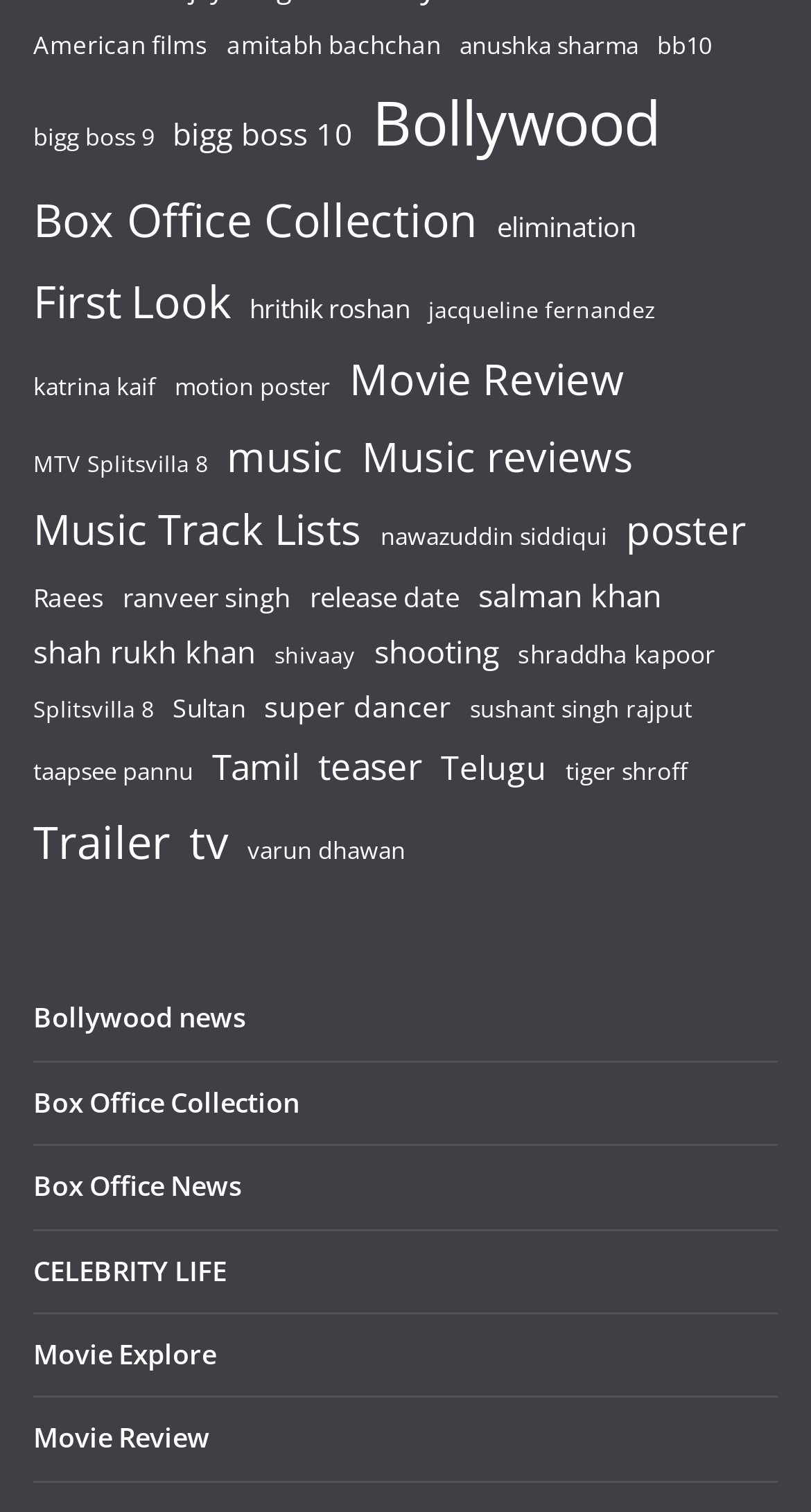Locate the UI element described by Movie Review in the provided webpage screenshot. Return the bounding box coordinates in the format (top-left x, top-left y, bottom-right x, bottom-right y), ensuring all values are between 0 and 1.

[0.041, 0.939, 0.259, 0.963]